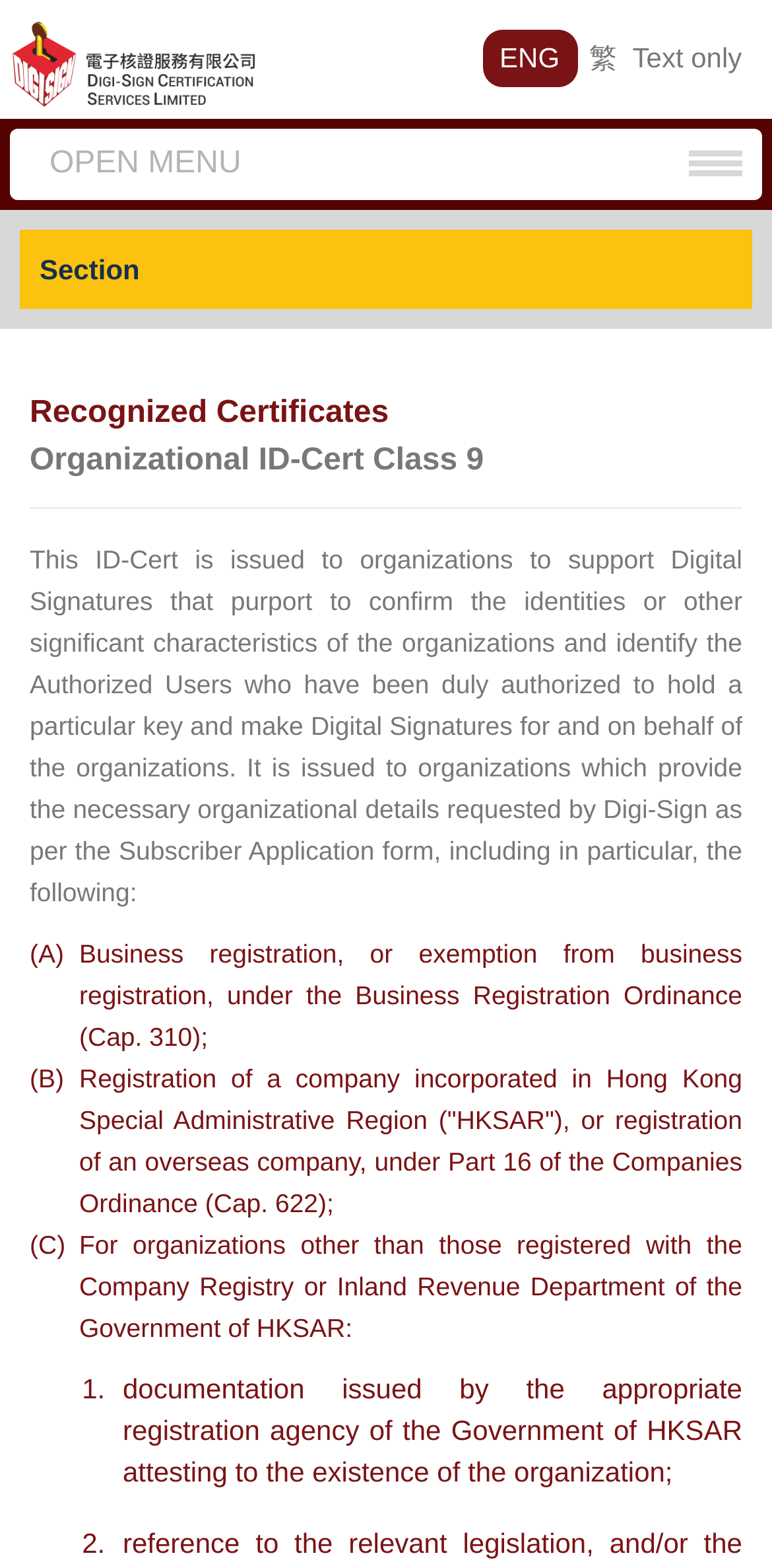For the element described, predict the bounding box coordinates as (top-left x, top-left y, bottom-right x, bottom-right y). All values should be between 0 and 1. Element description: Organizational (Banking) ID-Cert Class 11

[0.075, 0.669, 0.698, 0.688]